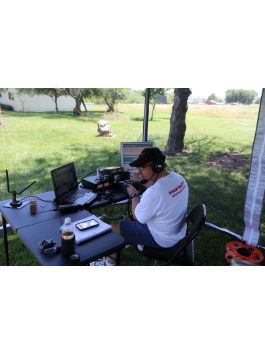What is the purpose of the event?
Answer the question with a detailed explanation, including all necessary information.

The caption highlights the spirit of amateur radio, emphasizing community service and emergency communications efforts in action, which implies that the event is focused on promoting educational initiatives related to radio operation and providing a service to the community.